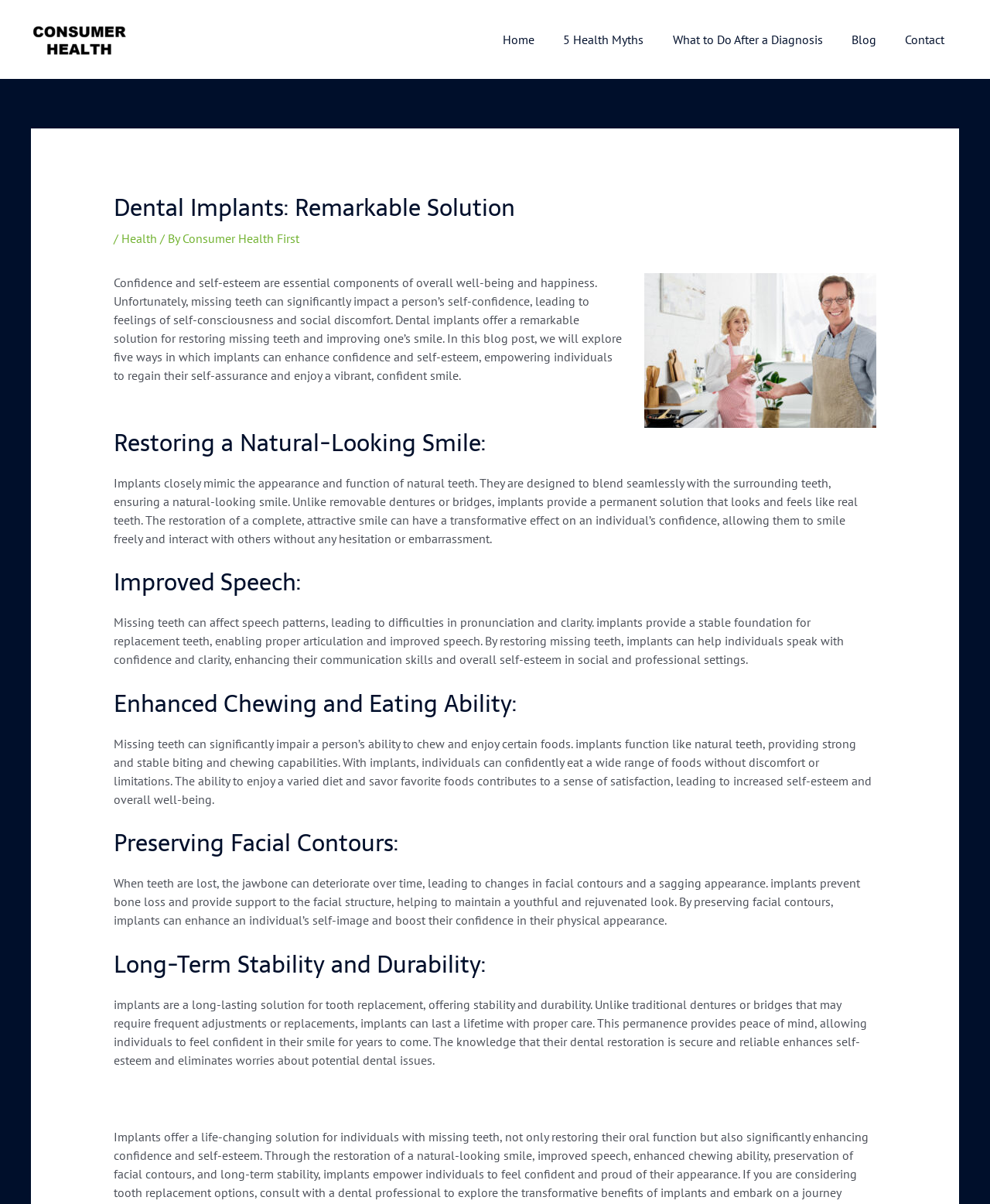Observe the image and answer the following question in detail: What is the long-term benefit of dental implants?

As mentioned in the webpage, dental implants are a long-lasting solution for tooth replacement, offering stability and durability, and can last a lifetime with proper care, providing peace of mind and eliminating worries about potential dental issues.